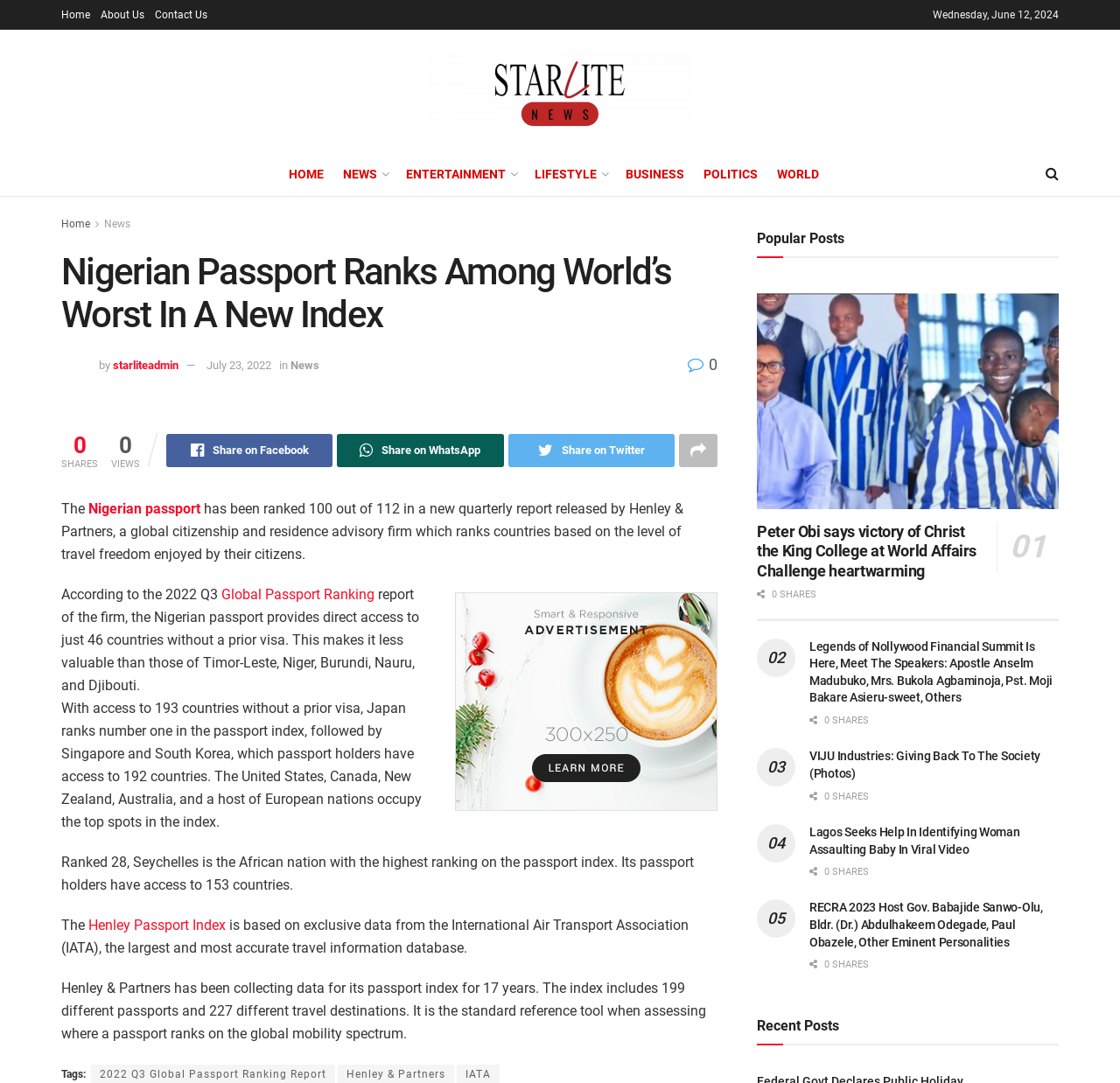Give a one-word or phrase response to the following question: Which country has the highest ranking passport in Africa?

Seychelles